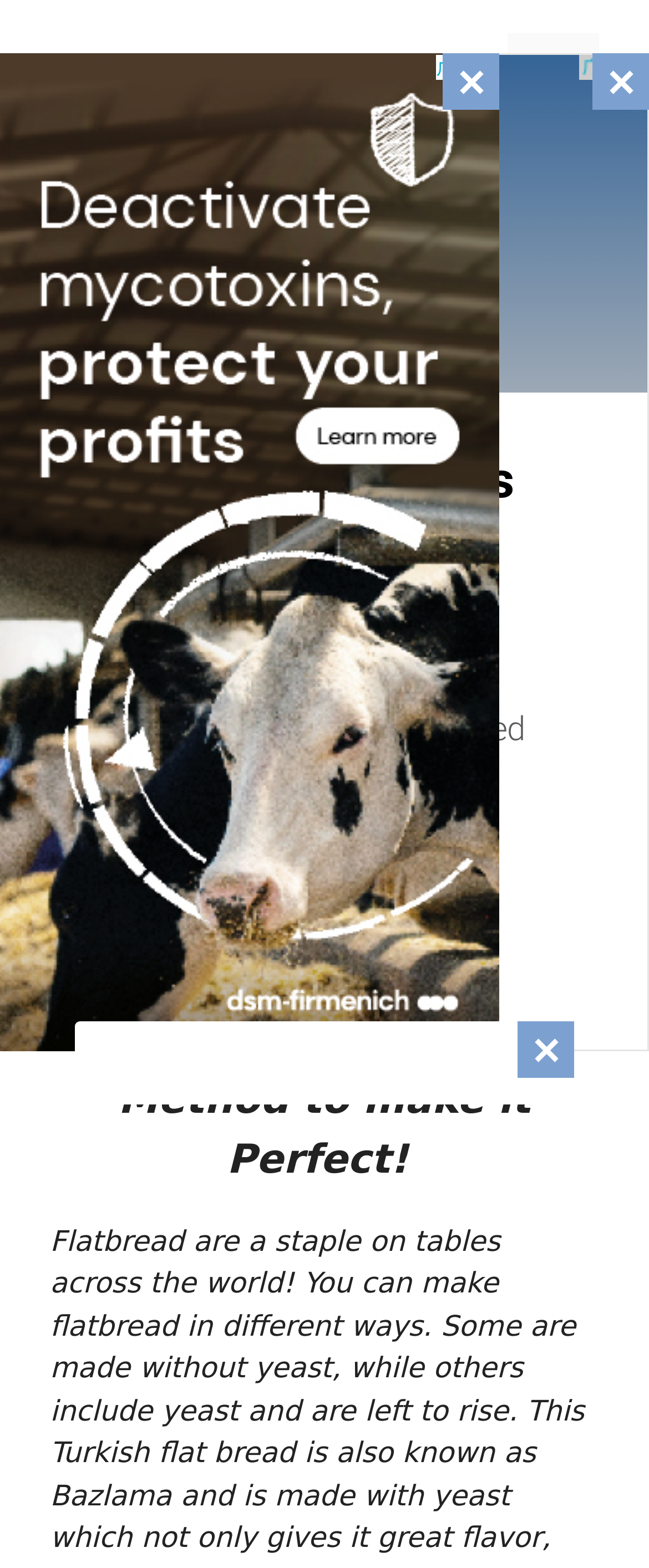Provide a thorough and detailed response to the question by examining the image: 
Who is the author of the article?

I found the author's name by looking at the link element in the header section, which contains the text 'Farnaz'.